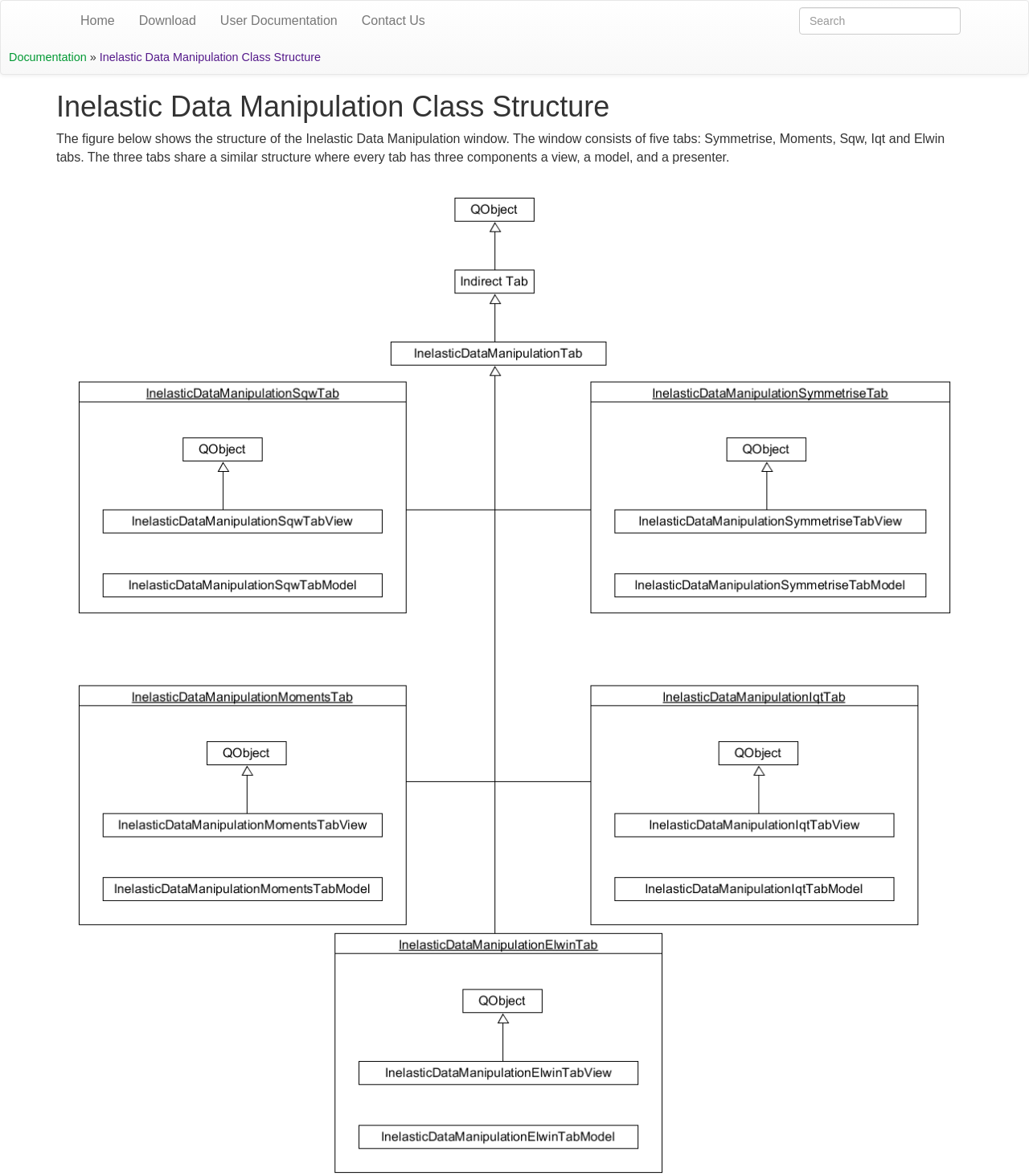Please analyze the image and provide a thorough answer to the question:
What is the purpose of the presenter component in each tab?

The text description explains that every tab has three components: a view, a model, and a presenter. However, it does not specify the purpose of the presenter component.